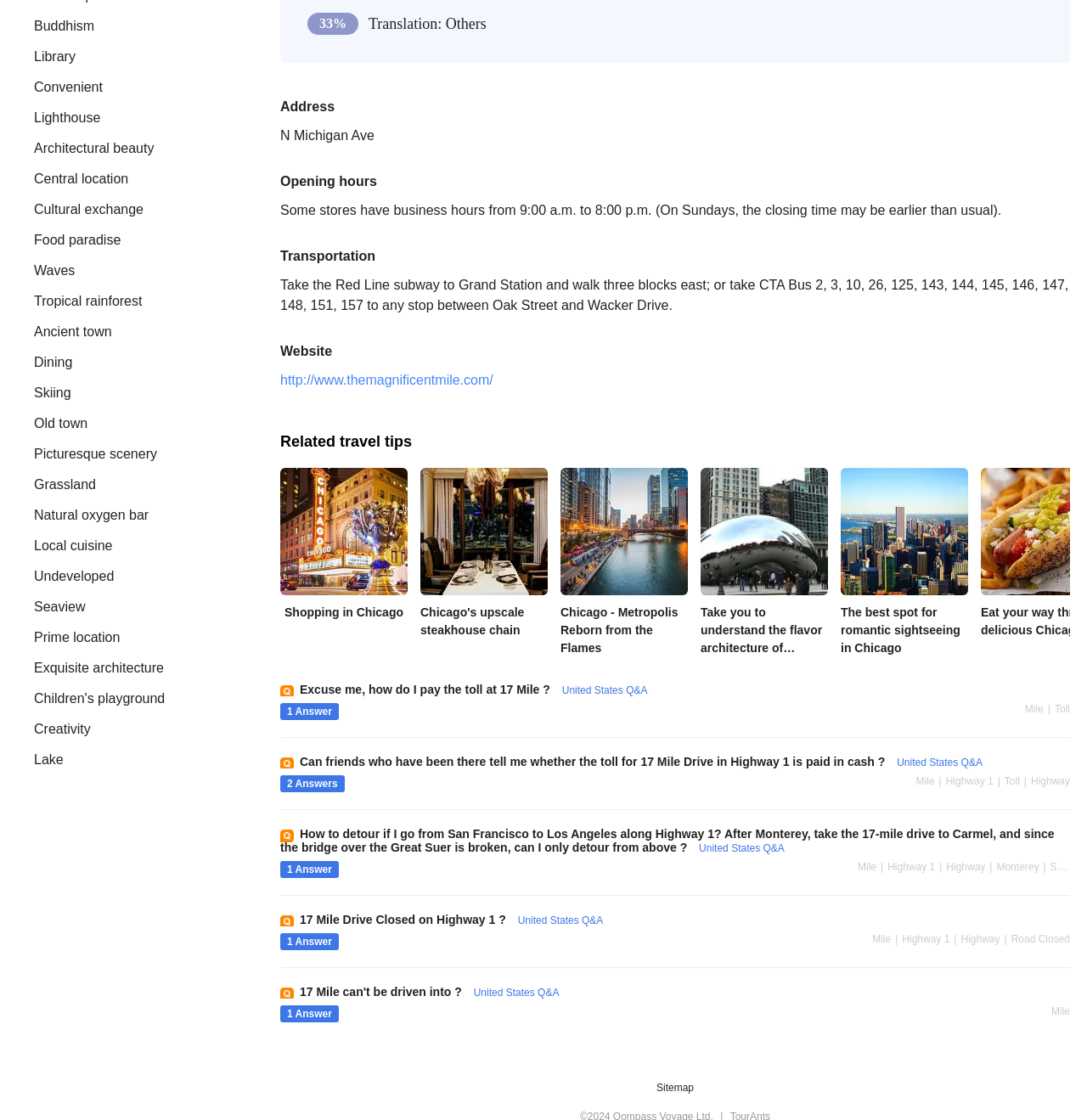Determine the bounding box coordinates of the clickable region to carry out the instruction: "Visit the website".

[0.258, 0.331, 0.984, 0.349]